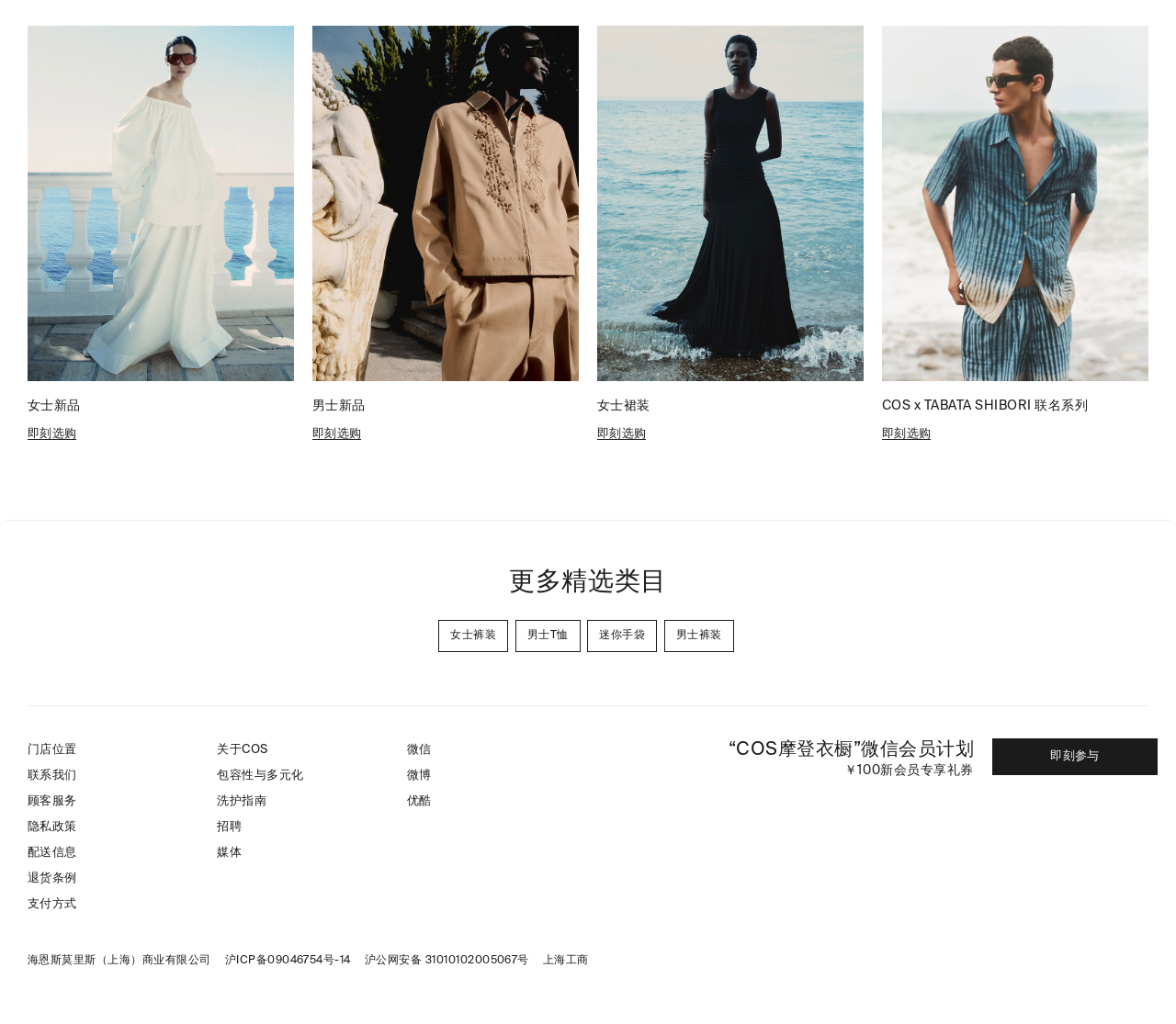Use the information in the screenshot to answer the question comprehensively: What is the name of the membership program mentioned on the webpage?

The webpage mentions a membership program called '微信会员计划' which translates to 'WeChat membership program'. This program is likely offered by the brand to its customers.